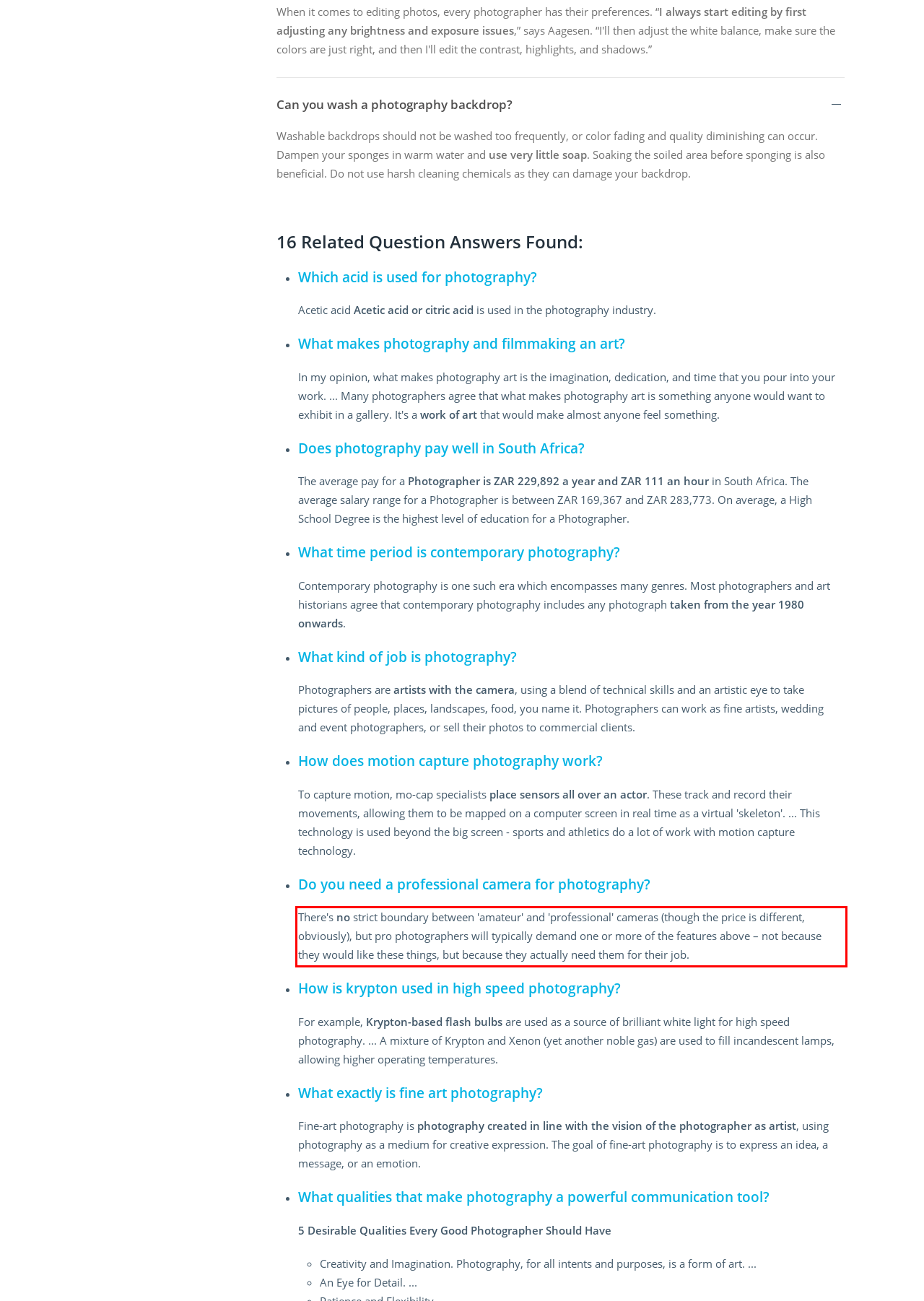You are provided with a webpage screenshot that includes a red rectangle bounding box. Extract the text content from within the bounding box using OCR.

There's no strict boundary between 'amateur' and 'professional' cameras (though the price is different, obviously), but pro photographers will typically demand one or more of the features above – not because they would like these things, but because they actually need them for their job.